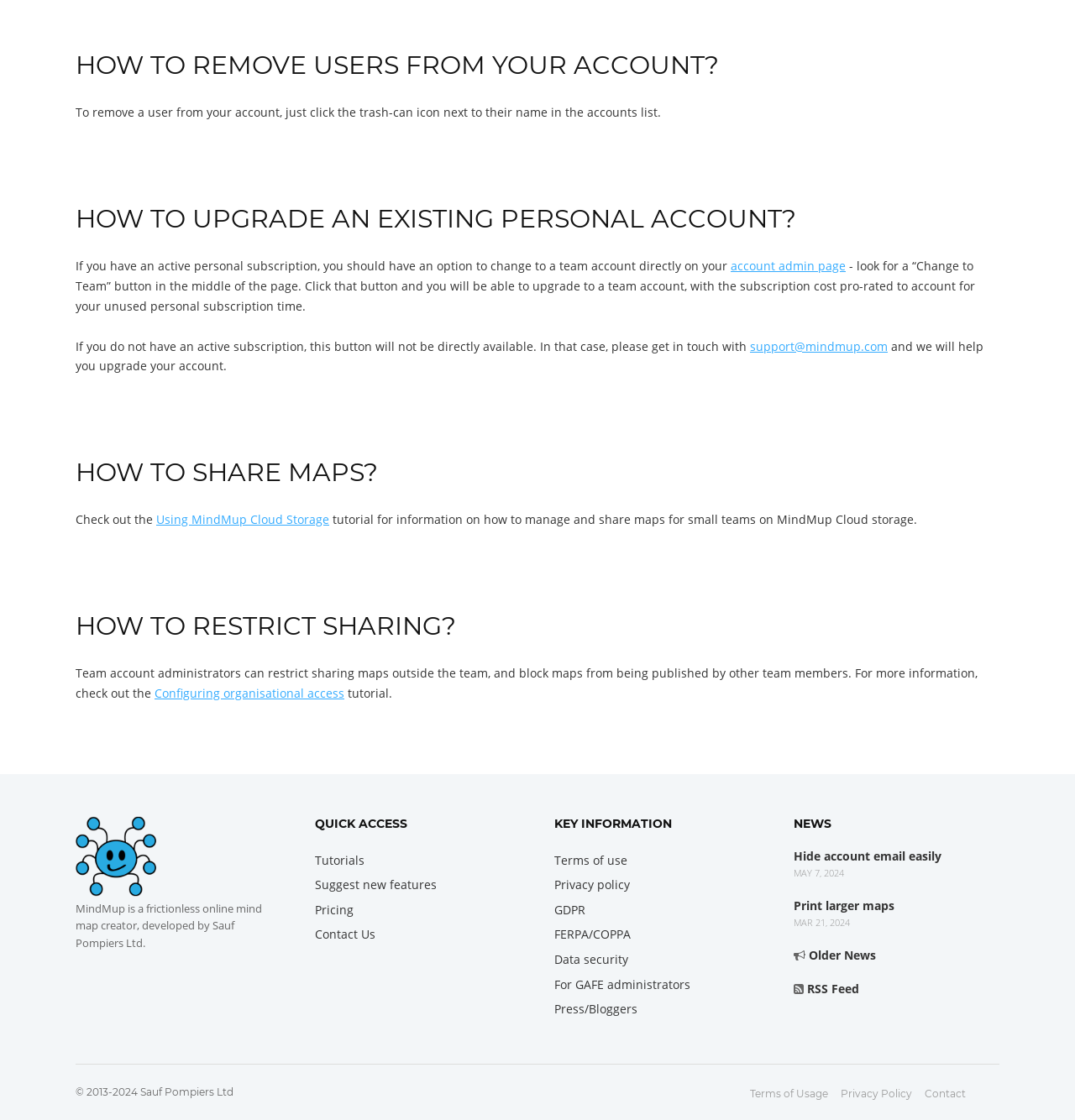Please determine the bounding box coordinates for the element that should be clicked to follow these instructions: "Visit the 'Tutorials' page".

[0.293, 0.761, 0.339, 0.775]